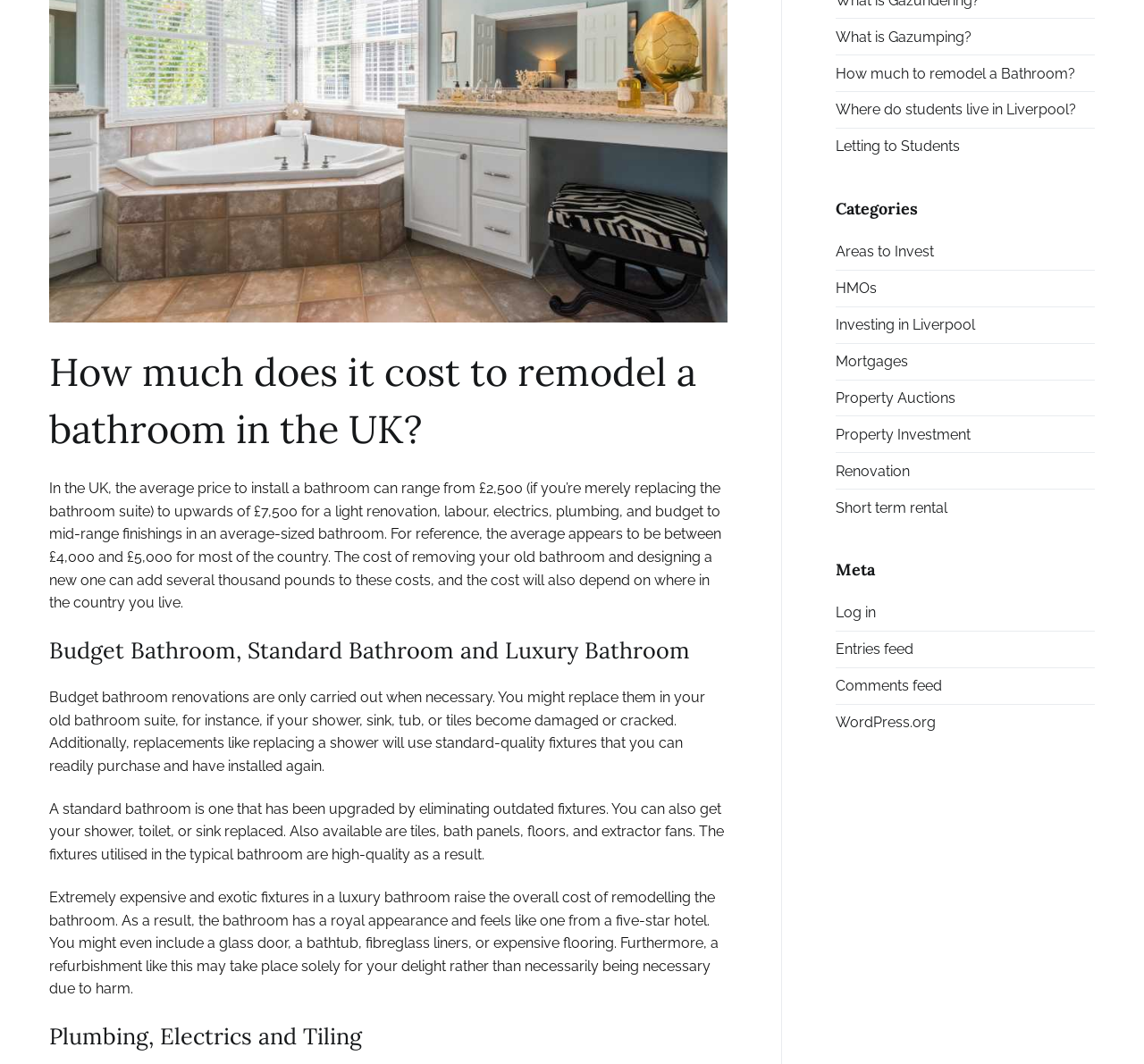What is mentioned as a possible addition to a Luxury bathroom?
Provide a short answer using one word or a brief phrase based on the image.

Glass door